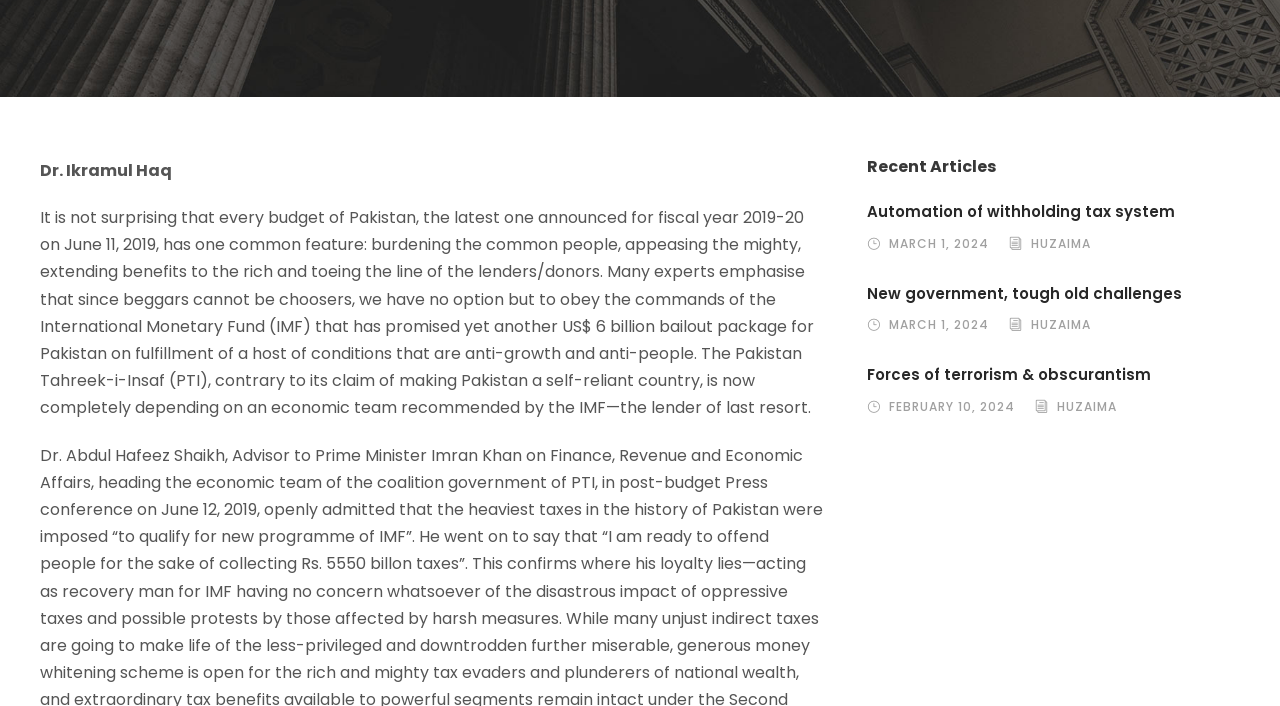Determine the bounding box for the described UI element: "March 1, 2024".

[0.694, 0.332, 0.772, 0.356]